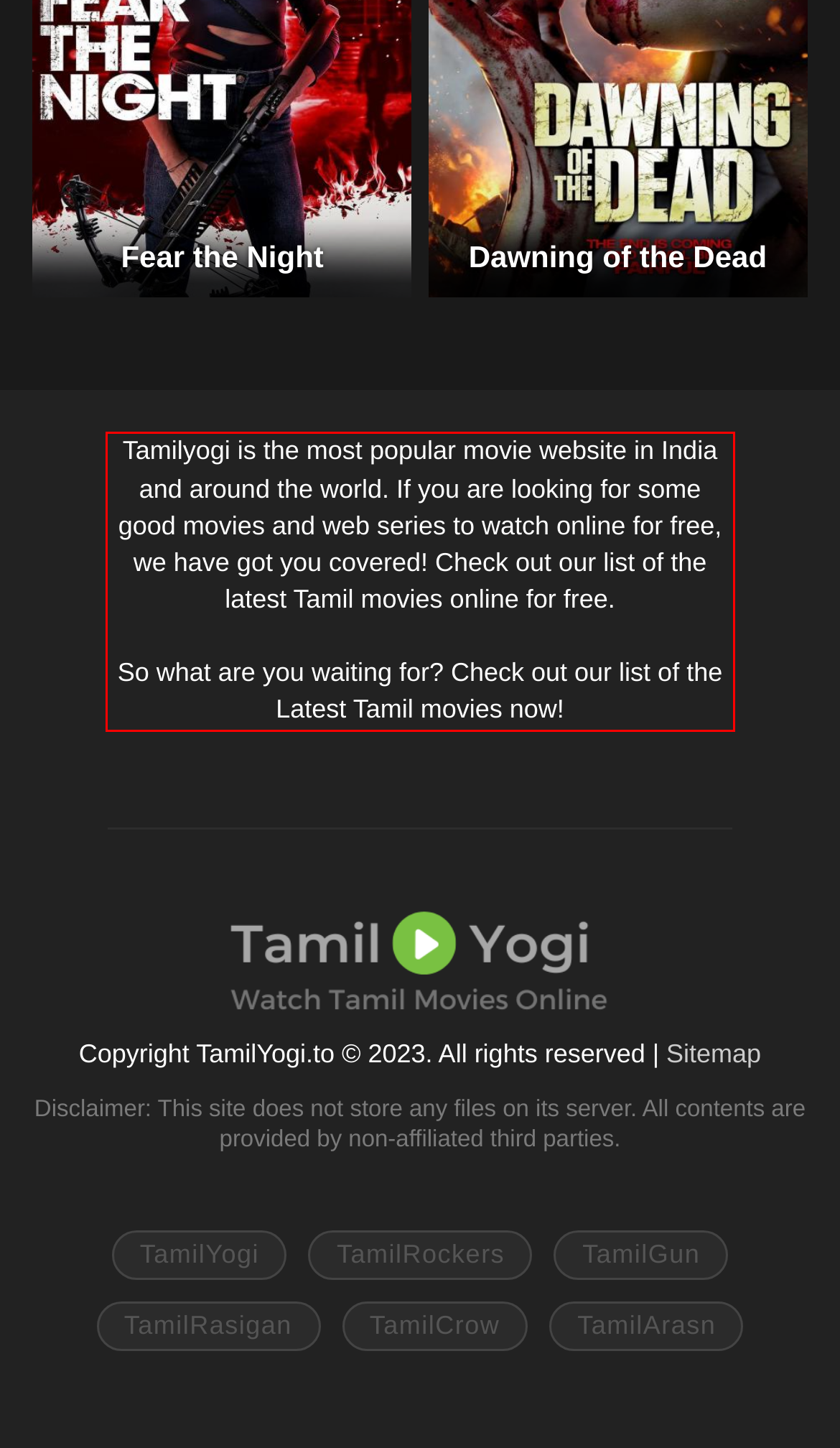With the given screenshot of a webpage, locate the red rectangle bounding box and extract the text content using OCR.

Tamilyogi is the most popular movie website in India and around the world. If you are looking for some good movies and web series to watch online for free, we have got you covered! Check out our list of the latest Tamil movies online for free. So what are you waiting for? Check out our list of the Latest Tamil movies now!